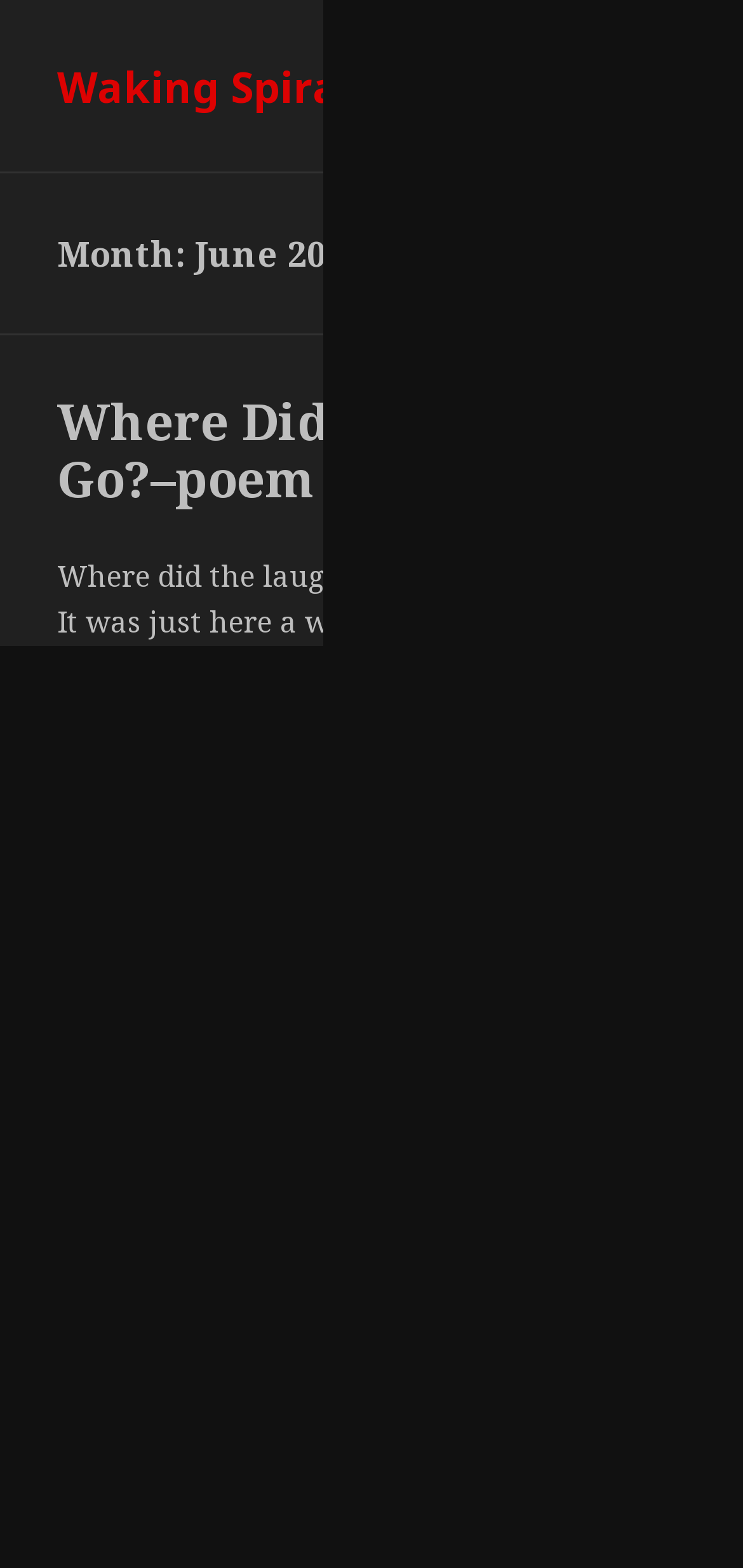Please determine the bounding box coordinates for the UI element described as: "Wheel of Fortune Reading".

[0.077, 0.911, 0.669, 0.991]